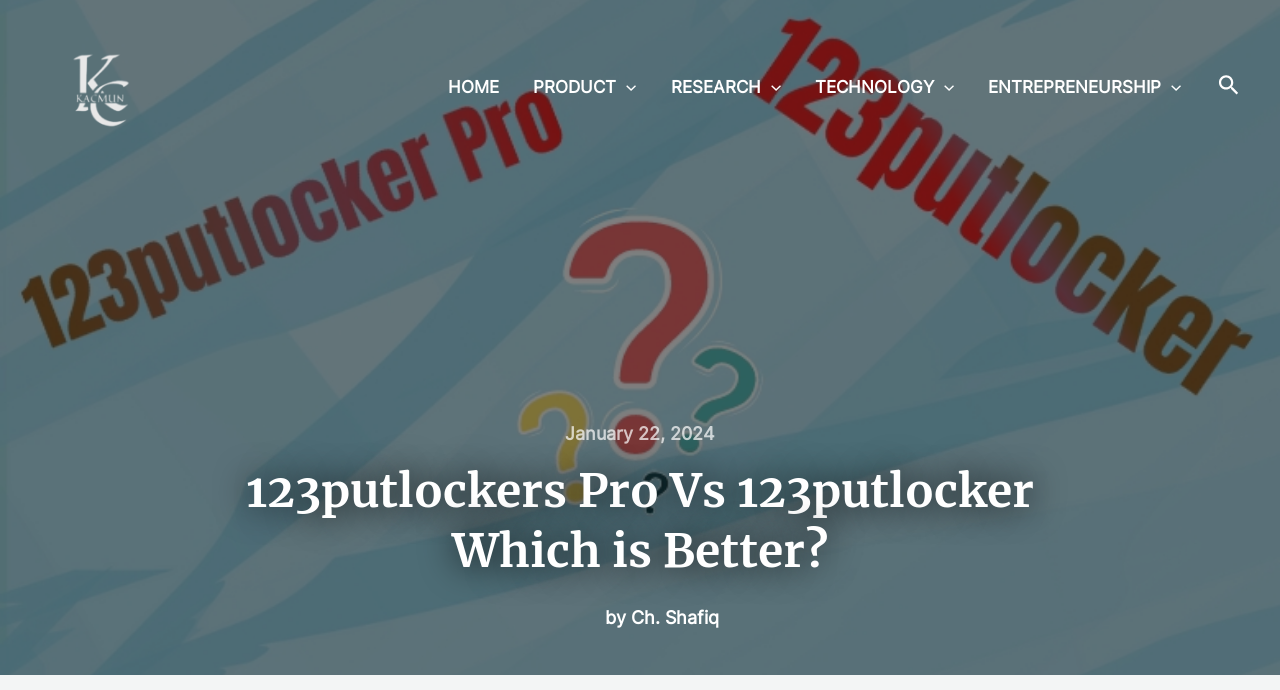Identify and extract the main heading from the webpage.

123putlockers Pro Vs 123putlocker Which is Better?